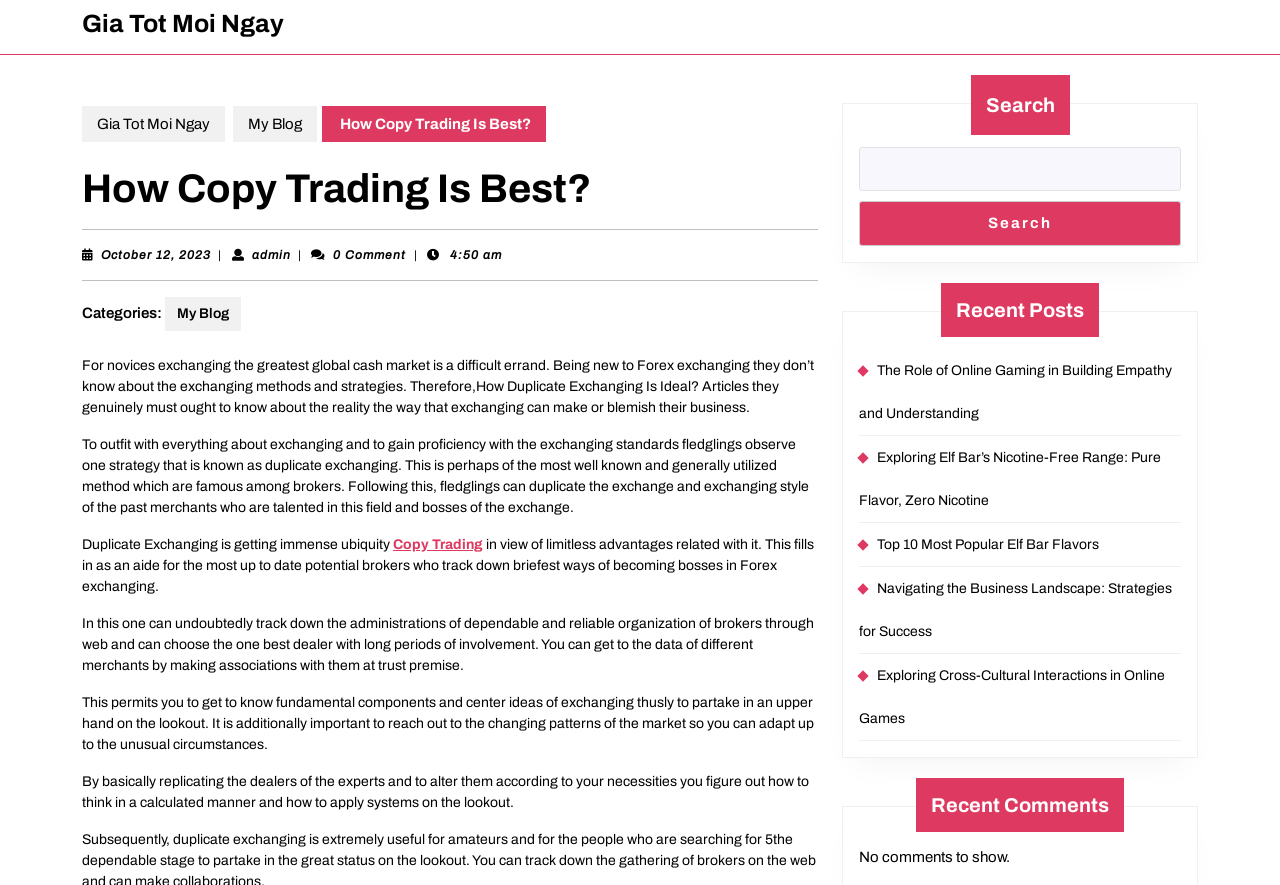Determine the bounding box coordinates of the area to click in order to meet this instruction: "Click on the 'Copy Trading' link".

[0.307, 0.607, 0.377, 0.624]